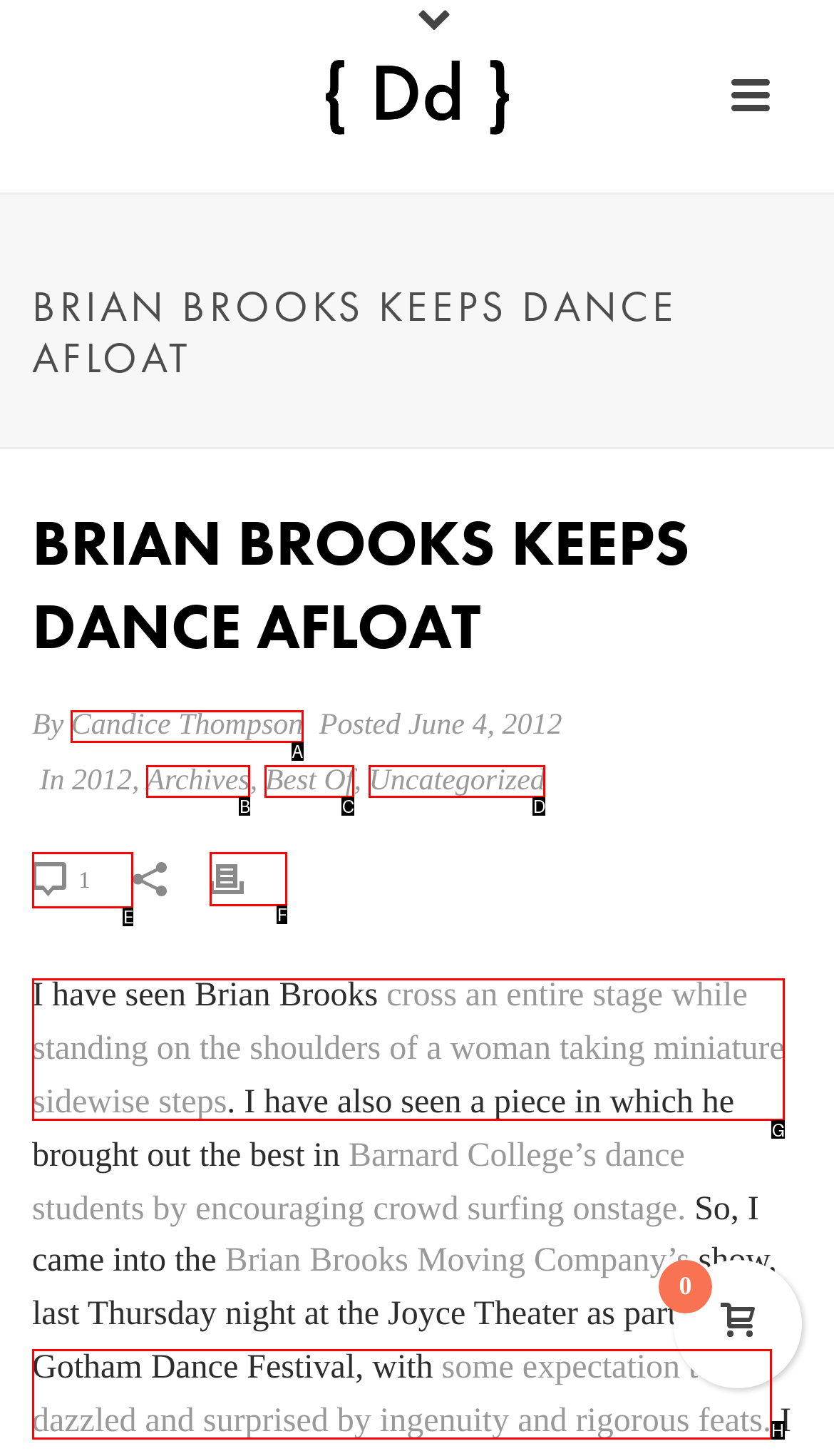Identify which HTML element matches the description: Candice Thompson. Answer with the correct option's letter.

A